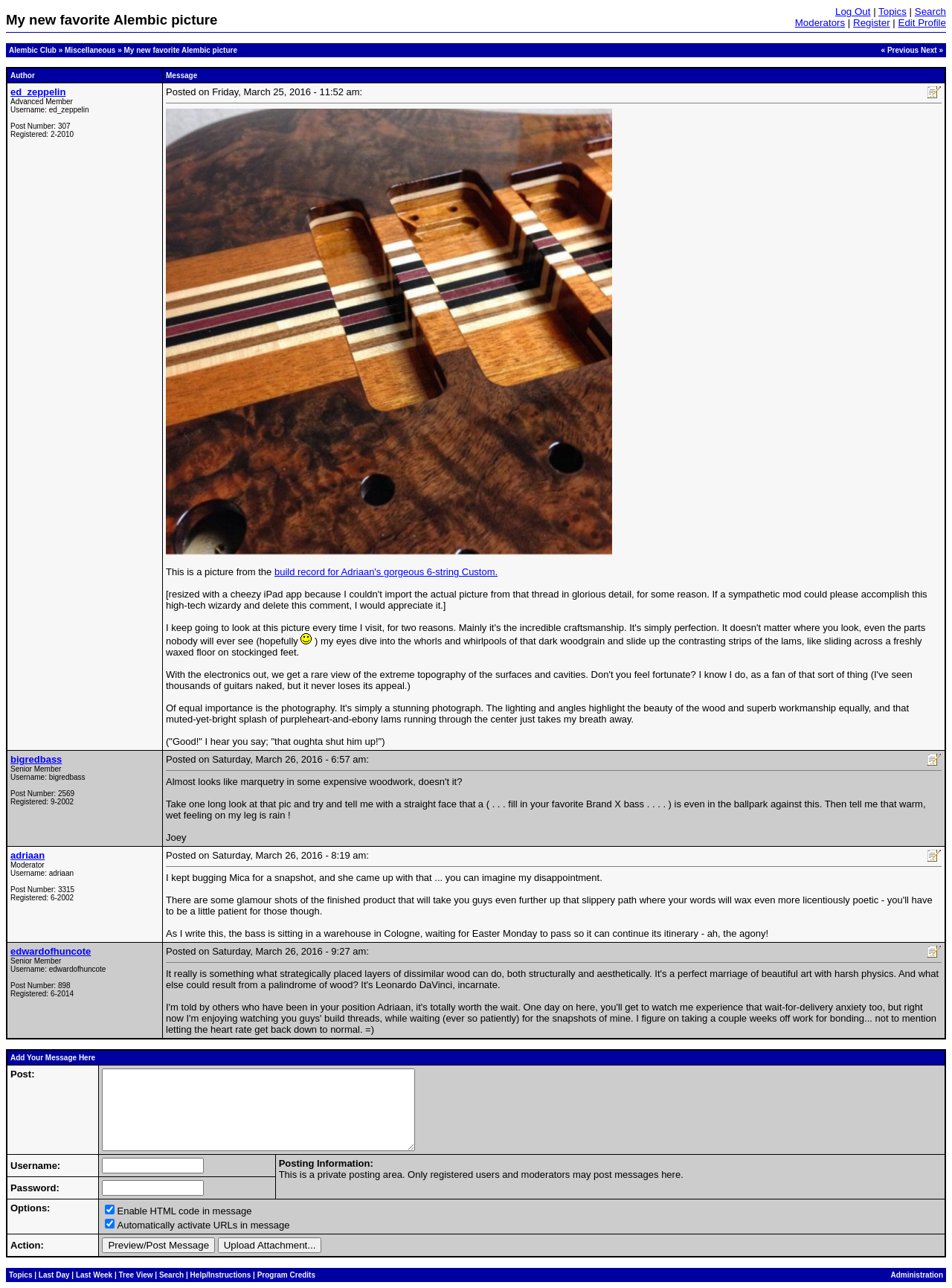Find the bounding box coordinates of the element I should click to carry out the following instruction: "Edit profile".

[0.943, 0.013, 0.994, 0.022]